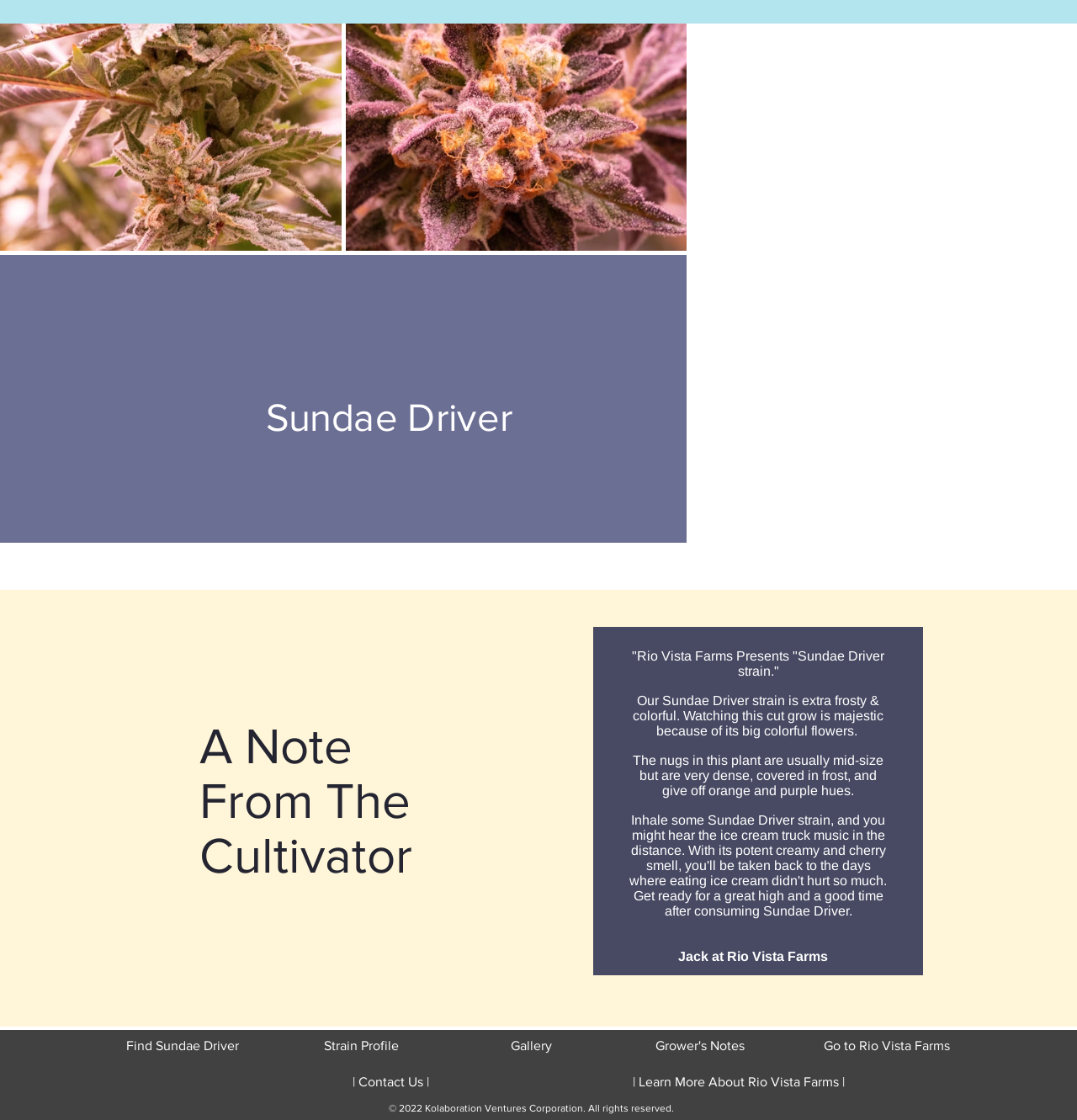Please provide the bounding box coordinates for the element that needs to be clicked to perform the instruction: "View the Strain Profile". The coordinates must consist of four float numbers between 0 and 1, formatted as [left, top, right, bottom].

[0.291, 0.92, 0.379, 0.948]